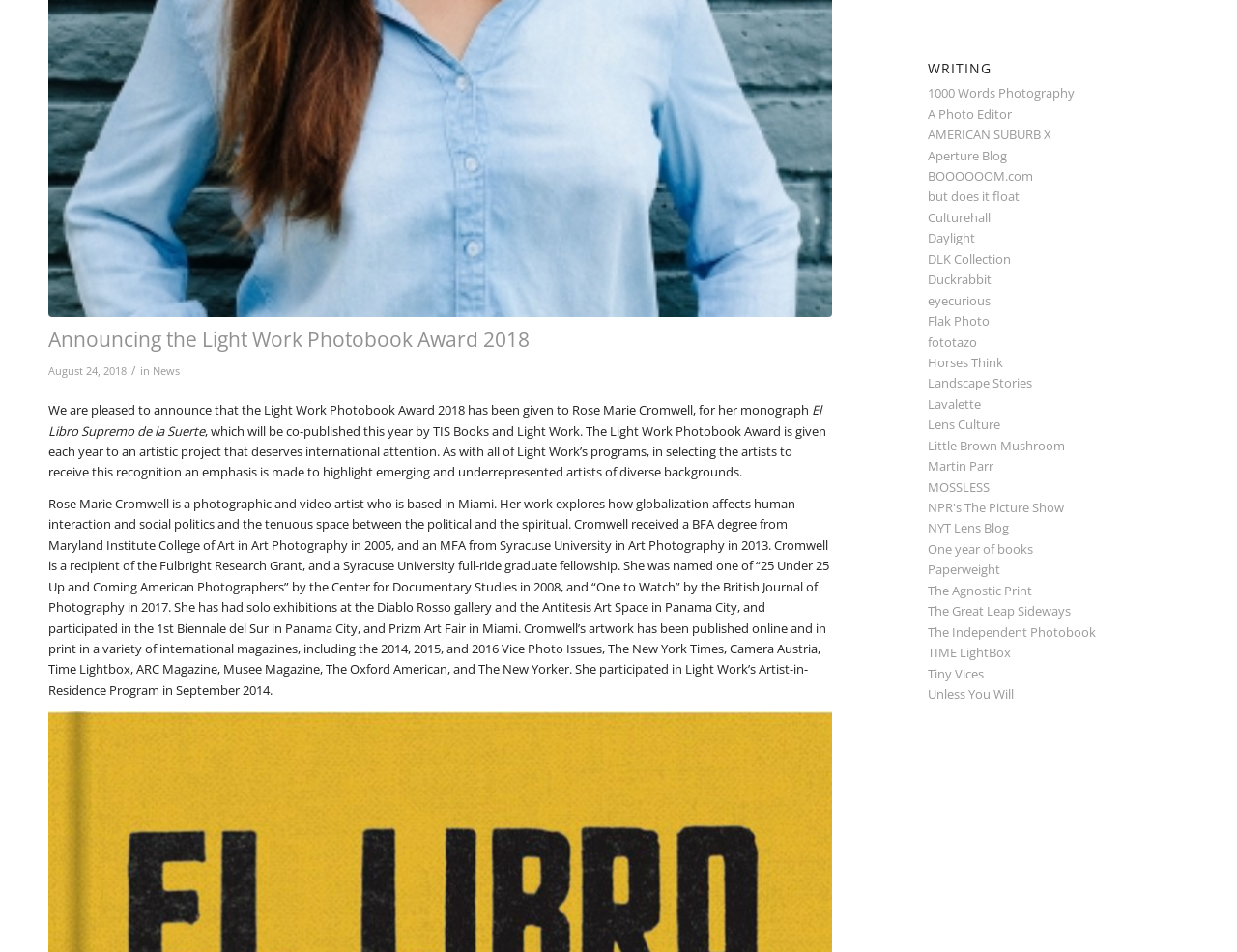Provide the bounding box coordinates in the format (top-left x, top-left y, bottom-right x, bottom-right y). All values are floating point numbers between 0 and 1. Determine the bounding box coordinate of the UI element described as: About us

None